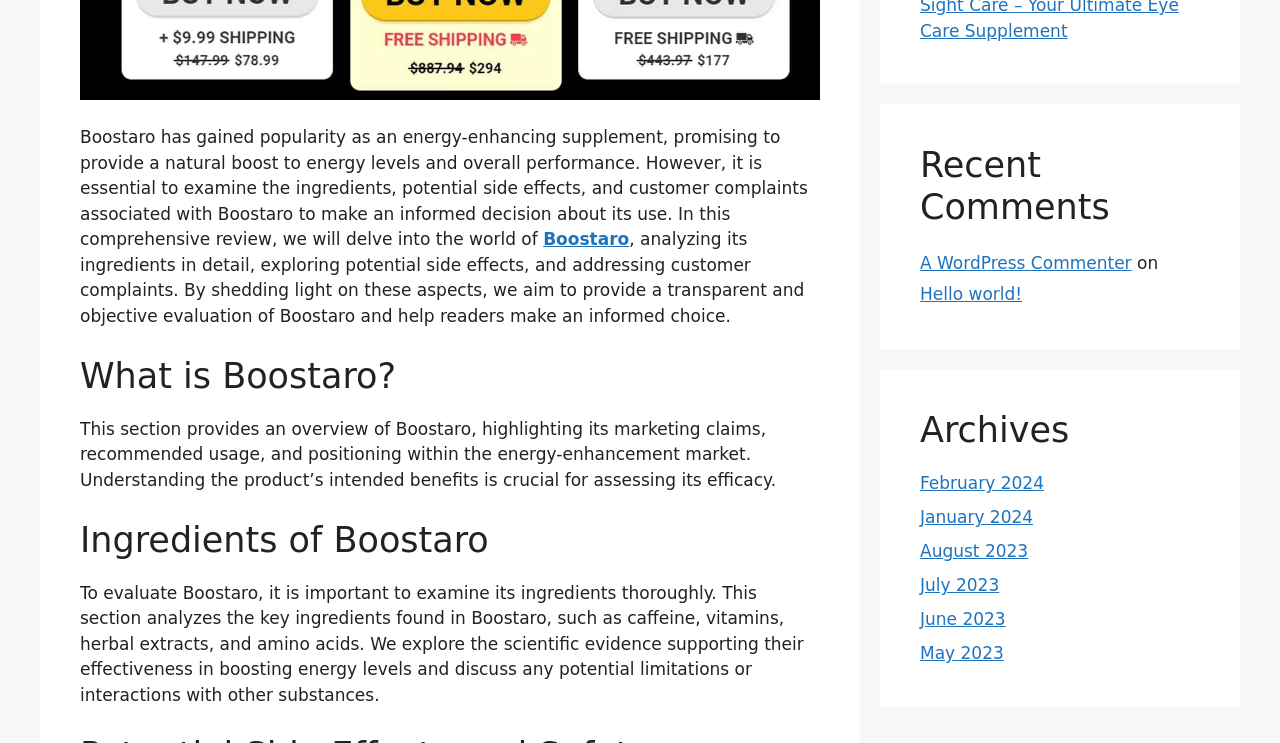Please find the bounding box coordinates in the format (top-left x, top-left y, bottom-right x, bottom-right y) for the given element description. Ensure the coordinates are floating point numbers between 0 and 1. Description: A WordPress Commenter

[0.719, 0.341, 0.884, 0.367]